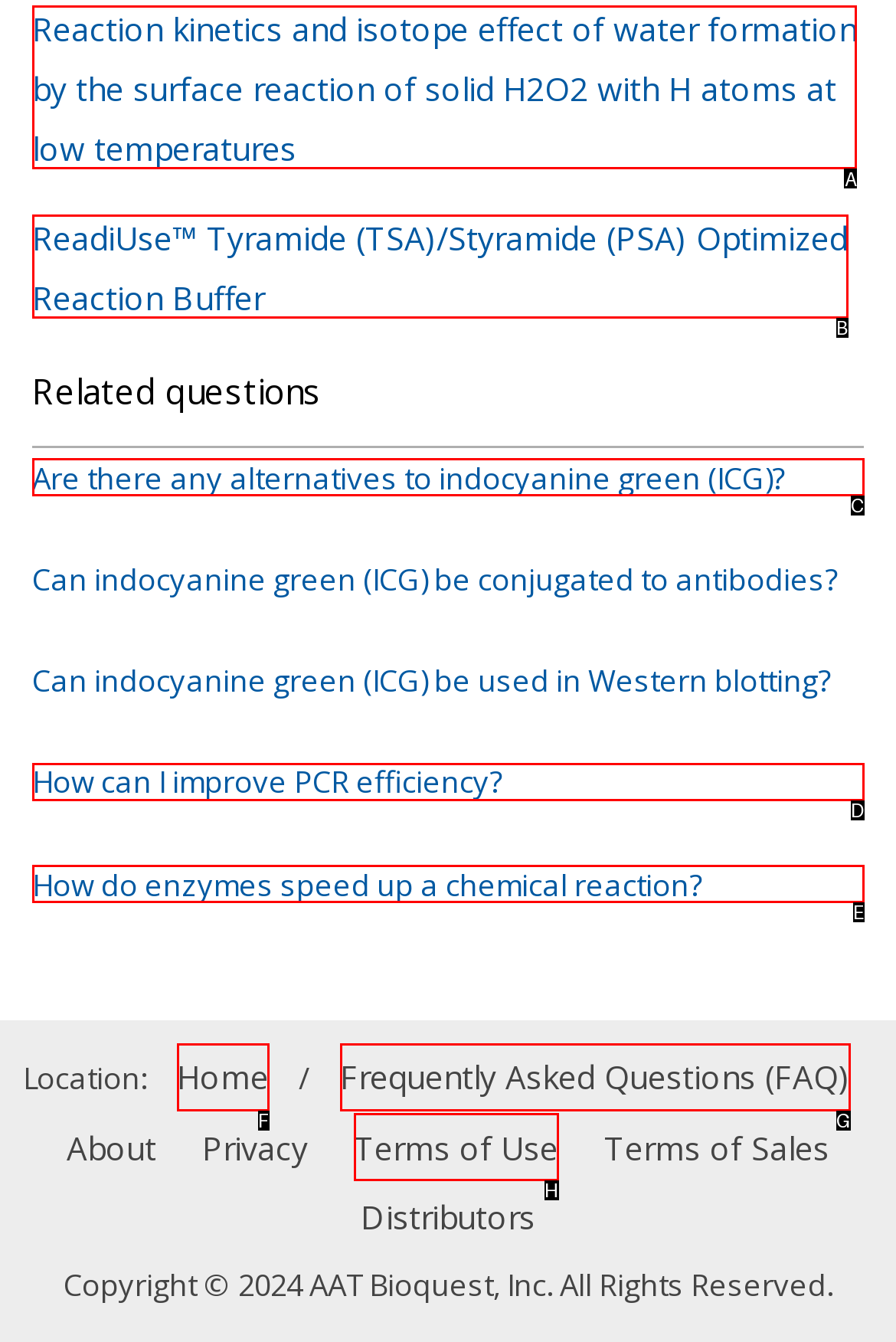Select the correct option from the given choices to perform this task: Read about reaction kinetics and isotope effect of water formation. Provide the letter of that option.

A